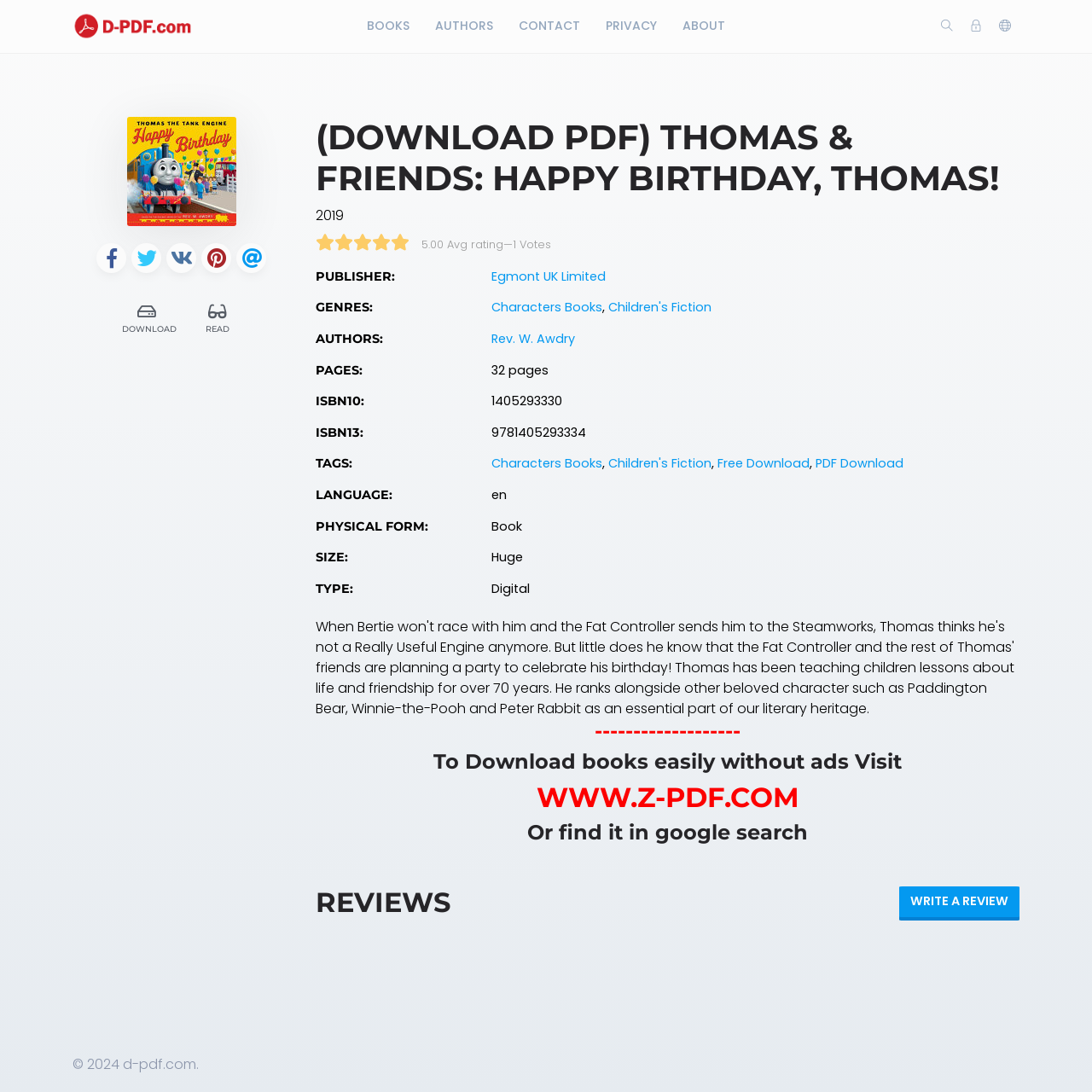Give a complete and precise description of the webpage's appearance.

This webpage is about a book titled "Thomas & Friends: Happy Birthday, Thomas!" and provides information about the book, including its publisher, genres, authors, pages, ISBN, and language. 

At the top of the page, there is a logo and a navigation menu with links to "BOOKS", "AUTHORS", "CONTACT", "PRIVACY", and "ABOUT". Below the navigation menu, there is a large image of the book cover and several social media links. 

The main content of the page is divided into two sections. The first section displays the book's title, publication year, and average rating. Below this, there is a table with detailed information about the book, including its publisher, genres, authors, pages, ISBN, language, physical form, size, and type. 

The second section of the page has a heading that says "REVIEWS" and a button to write a review. Below this, there is a message encouraging users to visit a website to download books easily without ads, and a link to search for the book on Google. 

At the bottom of the page, there is a copyright notice with the year 2024 and the website's domain name.